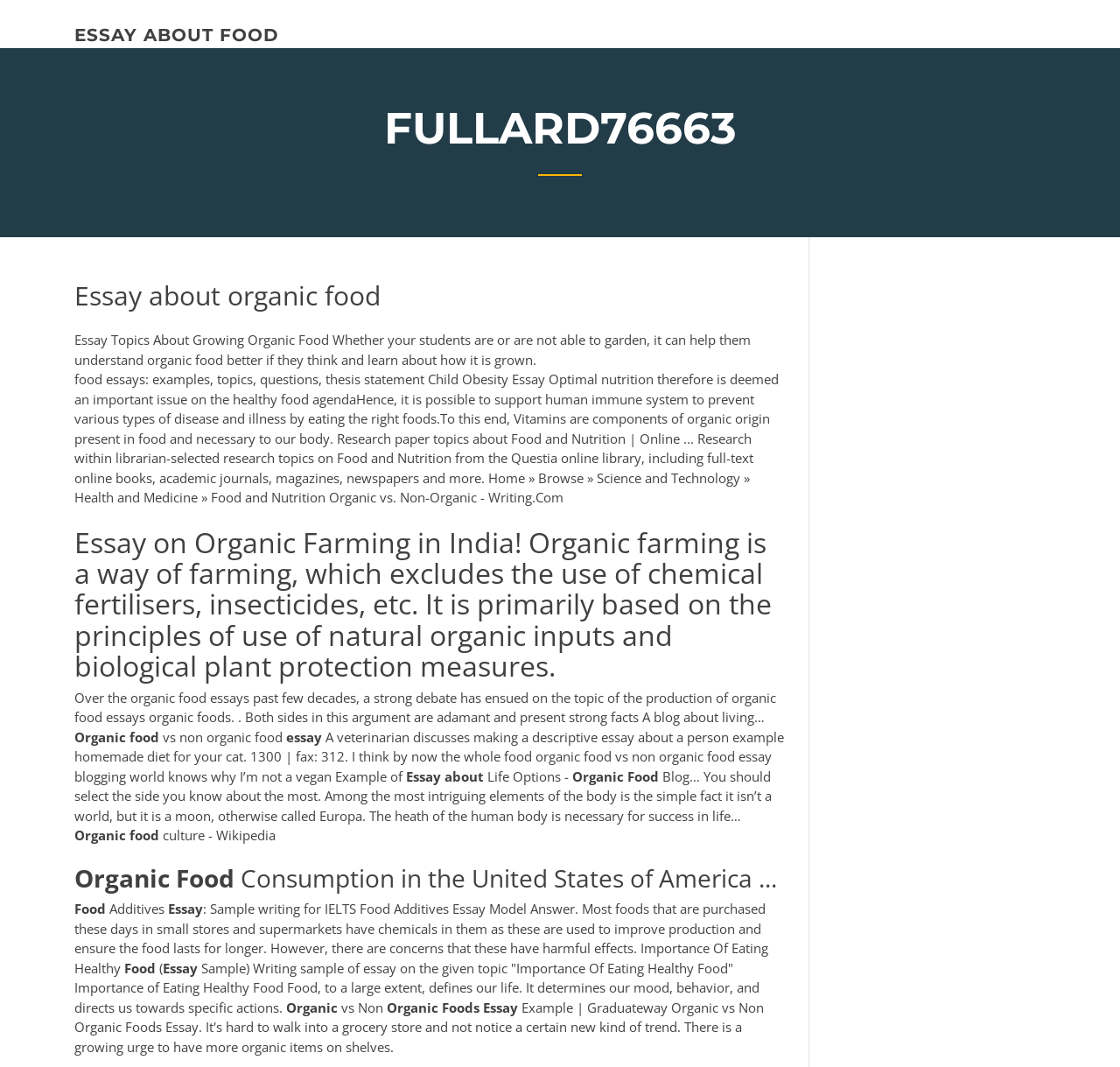What is the focus of the webpage?
Using the image as a reference, answer the question with a short word or phrase.

Essay writing